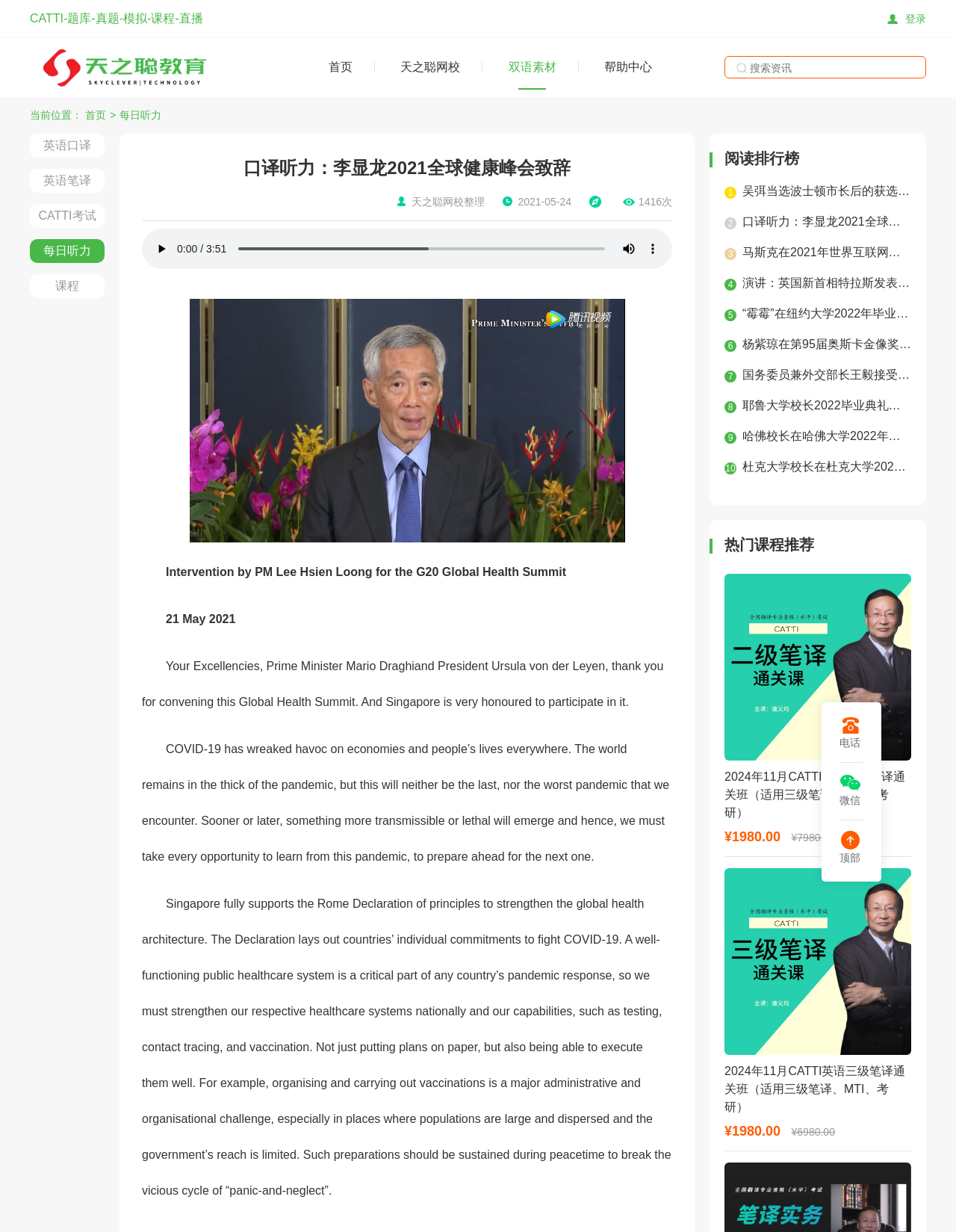Pinpoint the bounding box coordinates of the clickable area needed to execute the instruction: "listen to the audio". The coordinates should be specified as four float numbers between 0 and 1, i.e., [left, top, right, bottom].

[0.156, 0.192, 0.181, 0.212]